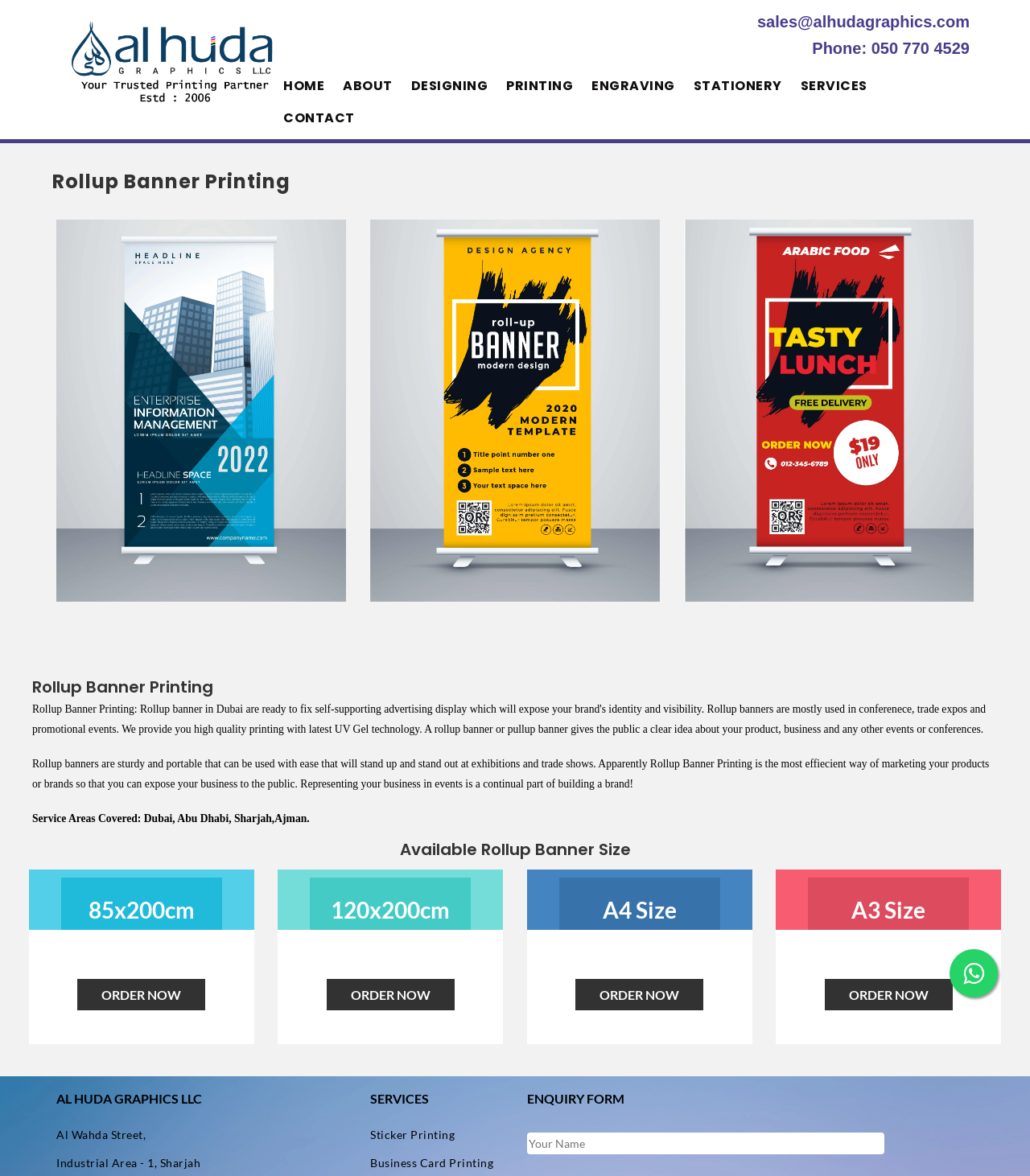Please find the bounding box coordinates of the clickable region needed to complete the following instruction: "Send an email to sales@alhudagraphics.com". The bounding box coordinates must consist of four float numbers between 0 and 1, i.e., [left, top, right, bottom].

[0.059, 0.011, 0.941, 0.027]